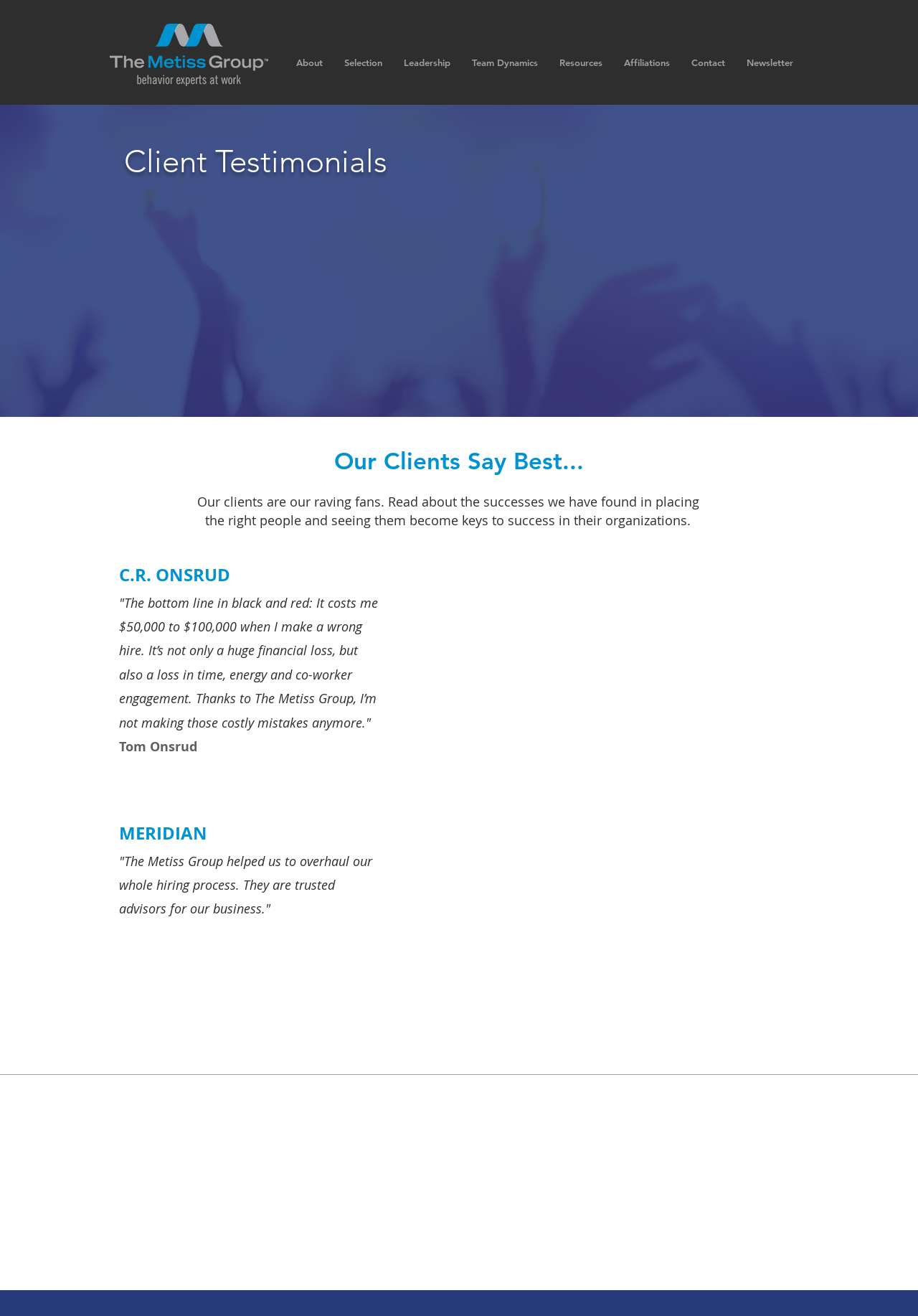Consider the image and give a detailed and elaborate answer to the question: 
What is the company name of the logo?

The logo is located at the top left corner of the webpage, and it is a link with the text 'TMG-Logo 300px.png'. Based on the context, it is likely that the logo represents the company 'The Metiss Group'.